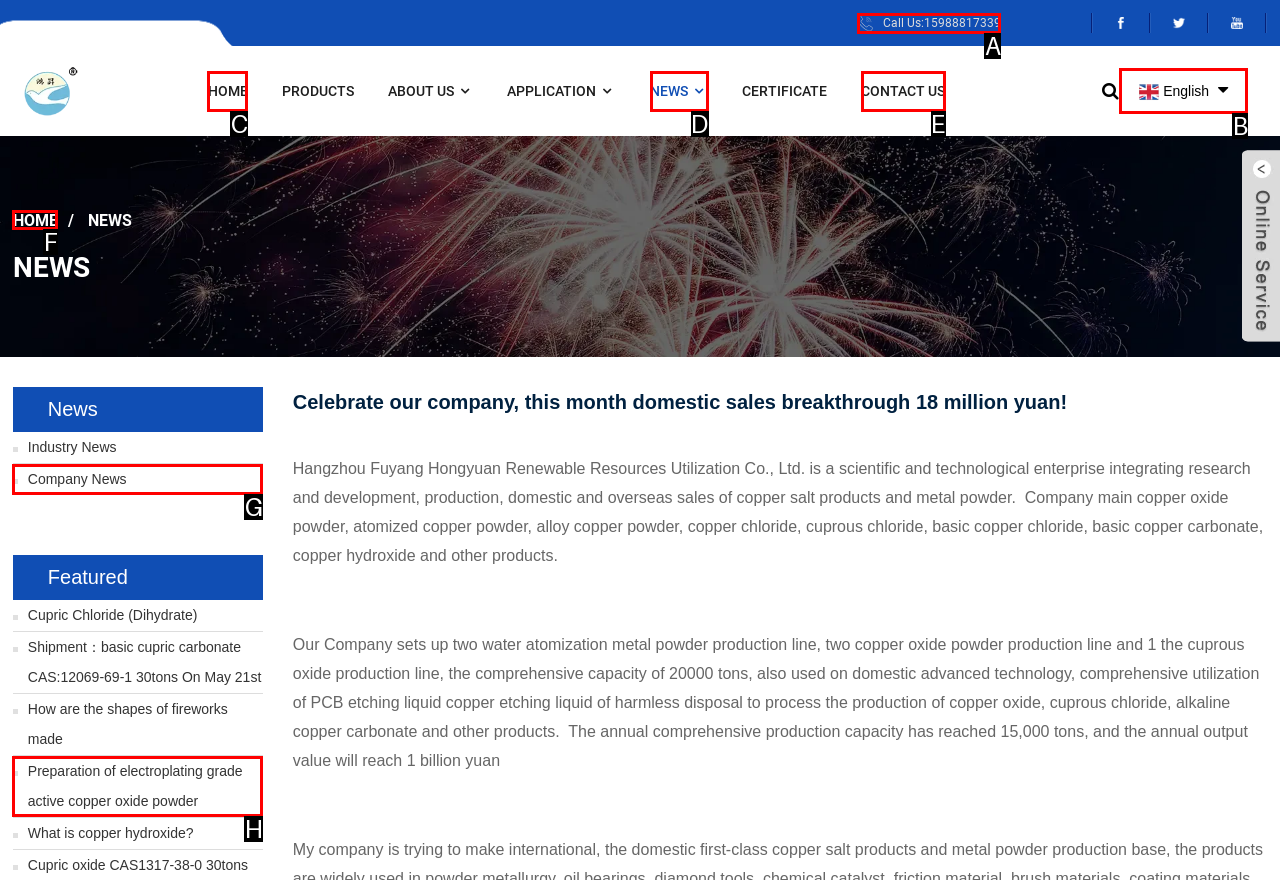Indicate which red-bounded element should be clicked to perform the task: Click the 'Next' link Answer with the letter of the correct option.

None